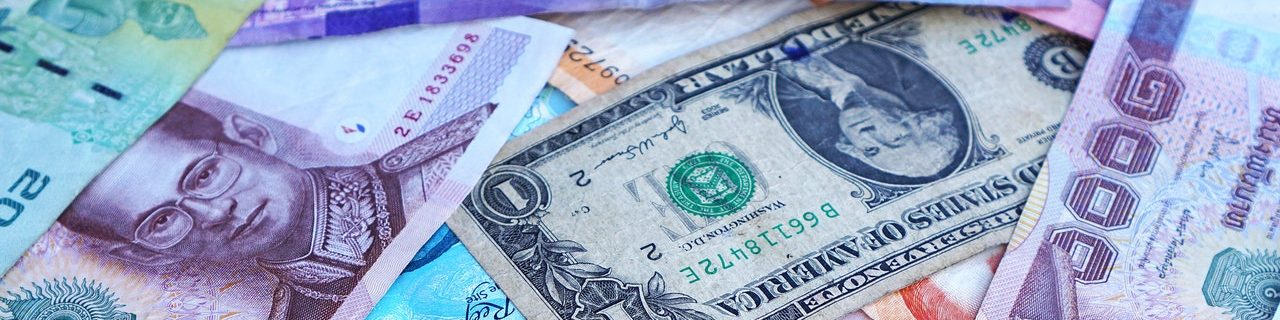What is the likely significance of the portrait on the Thai baht?
Answer the question with a single word or phrase derived from the image.

A significant figure in Thai history